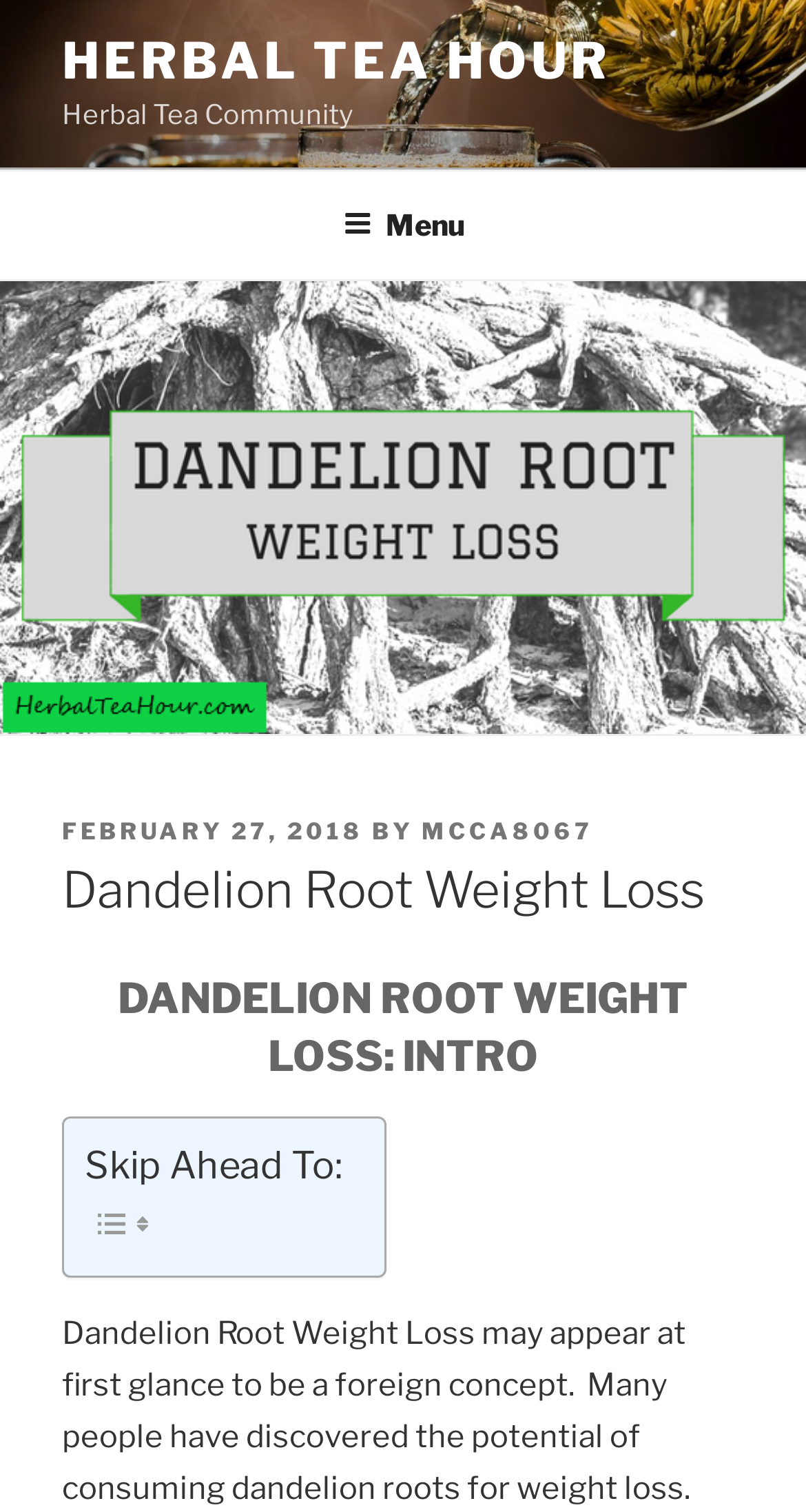What is the category of the article?
Refer to the image and provide a detailed answer to the question.

I found the category of the article by looking at the top section of the webpage, where it says 'Herbal Tea Community'. This suggests that the article is related to herbal tea and is part of a community that discusses such topics.